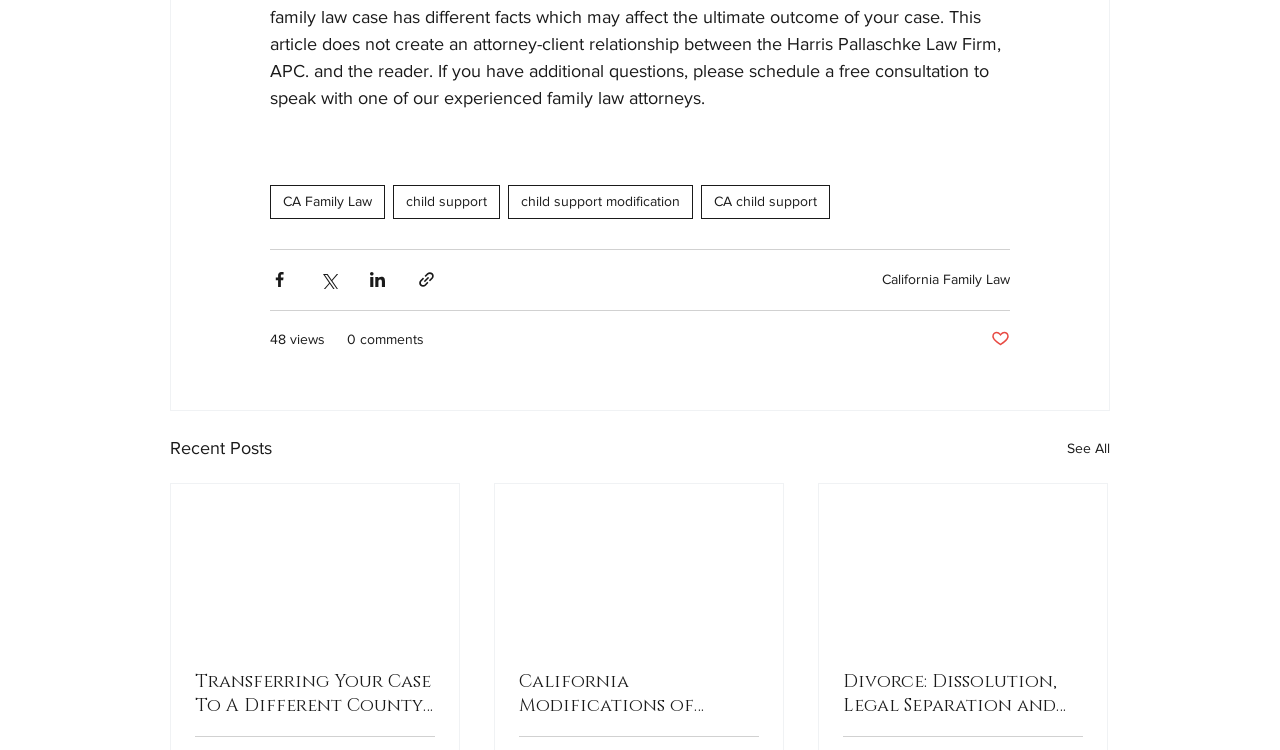Please provide a comprehensive answer to the question based on the screenshot: How many social media sharing buttons are there?

There are four social media sharing buttons, namely 'Share via Facebook', 'Share via Twitter', 'Share via LinkedIn', and 'Share via link', located at the top of the webpage with bounding box coordinates [0.211, 0.36, 0.226, 0.385], [0.249, 0.36, 0.264, 0.385], [0.287, 0.36, 0.302, 0.385], and [0.326, 0.36, 0.341, 0.385] respectively.